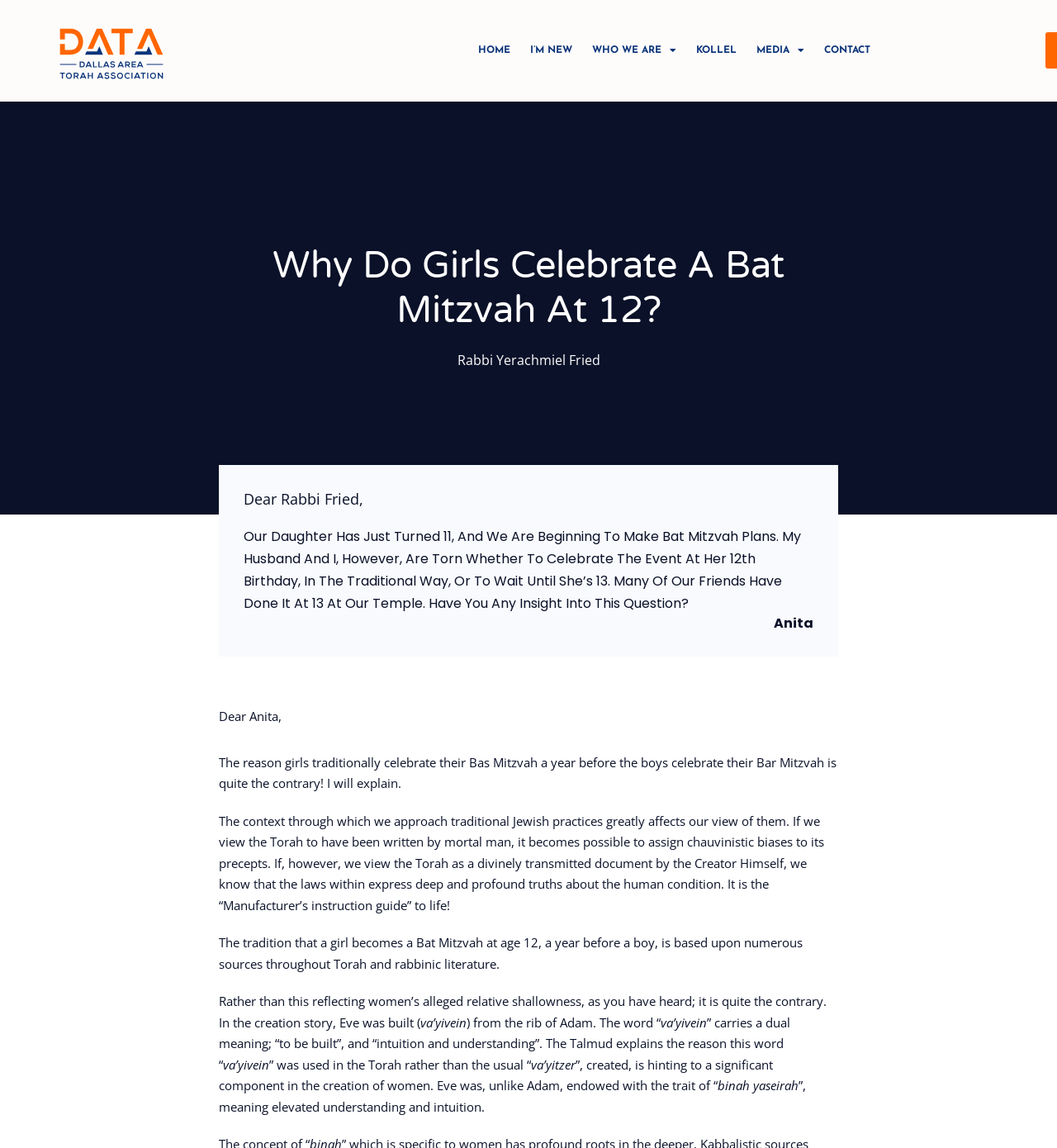Determine the bounding box coordinates of the region to click in order to accomplish the following instruction: "Click the 'Rabbi Yerachmiel Fried' link". Provide the coordinates as four float numbers between 0 and 1, specifically [left, top, right, bottom].

[0.432, 0.304, 0.568, 0.324]